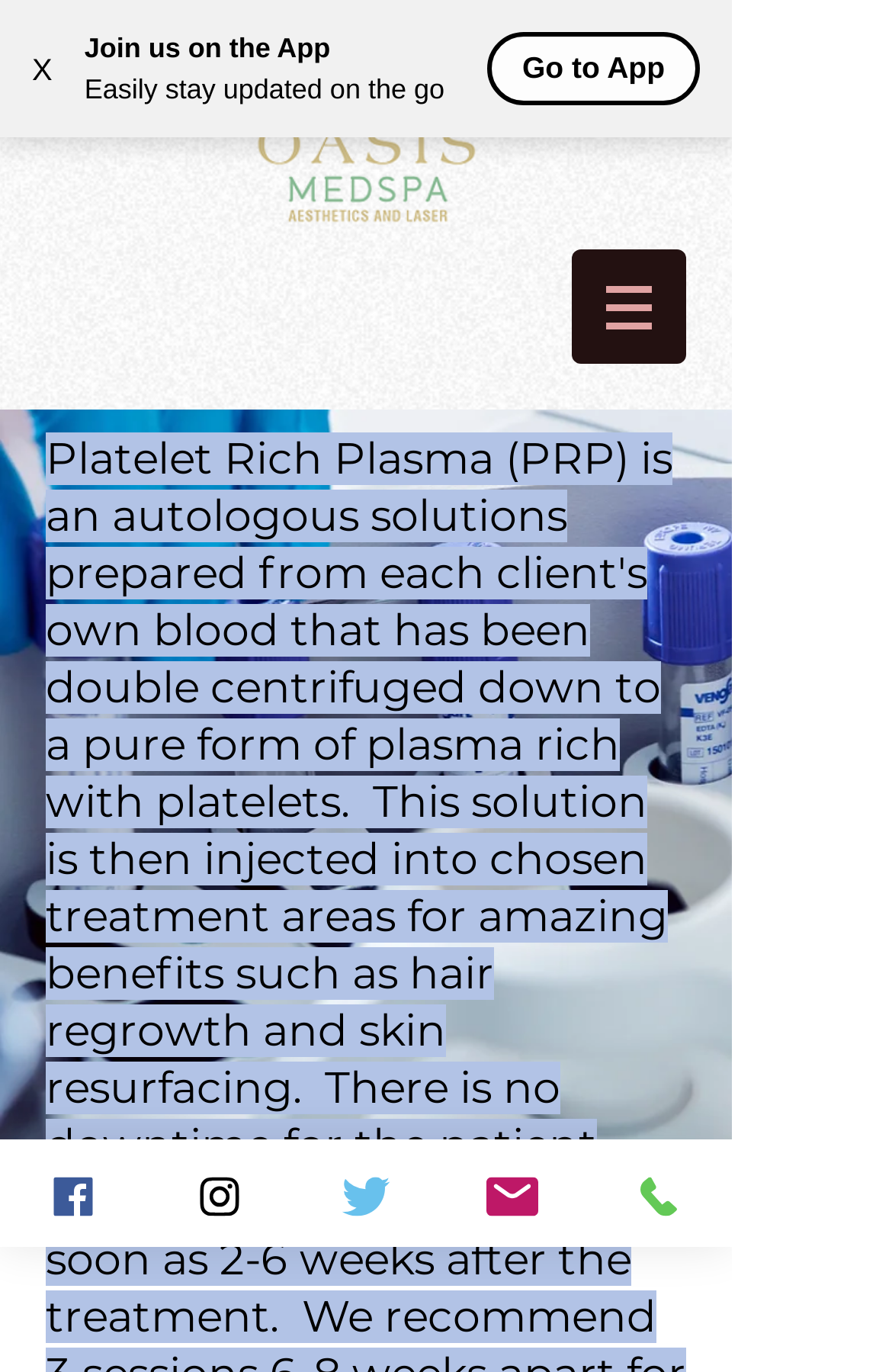Identify the coordinates of the bounding box for the element described below: "Campaign Asia". Return the coordinates as four float numbers between 0 and 1: [left, top, right, bottom].

None